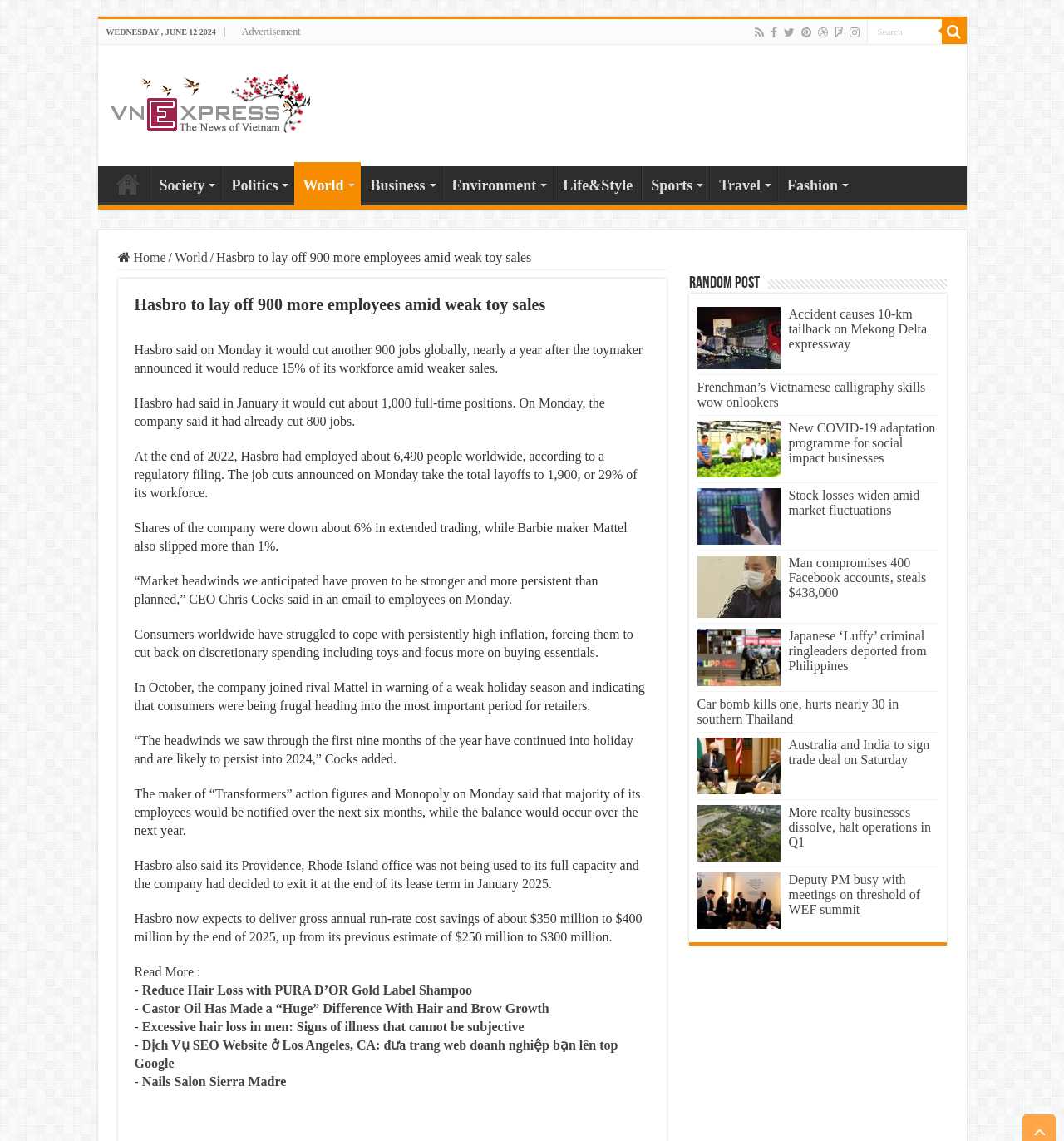Please mark the clickable region by giving the bounding box coordinates needed to complete this instruction: "Check out Accident causes 10-km tailback on Mekong Delta expressway".

[0.741, 0.269, 0.871, 0.308]